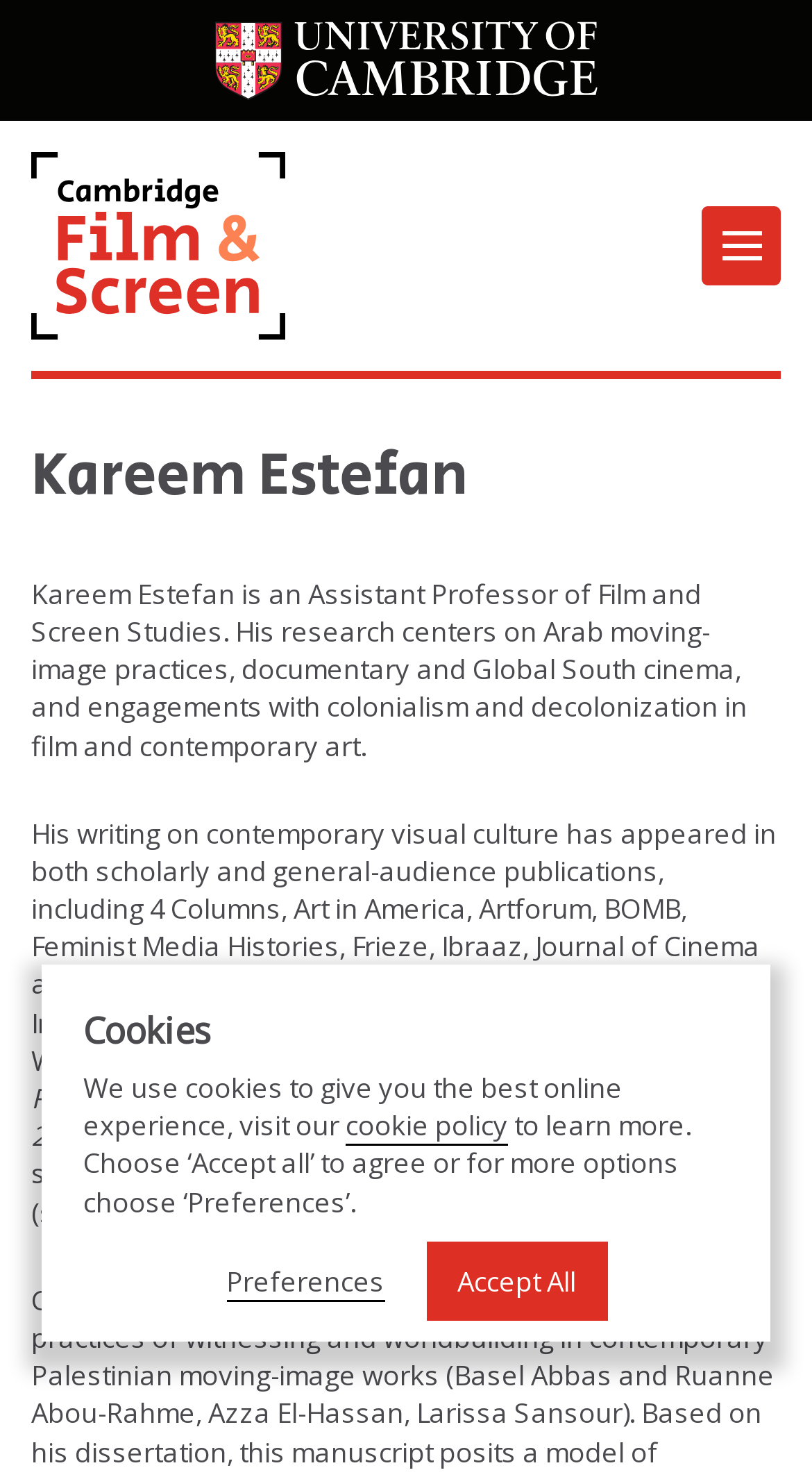Mark the bounding box of the element that matches the following description: "cookie policy".

[0.426, 0.749, 0.626, 0.776]